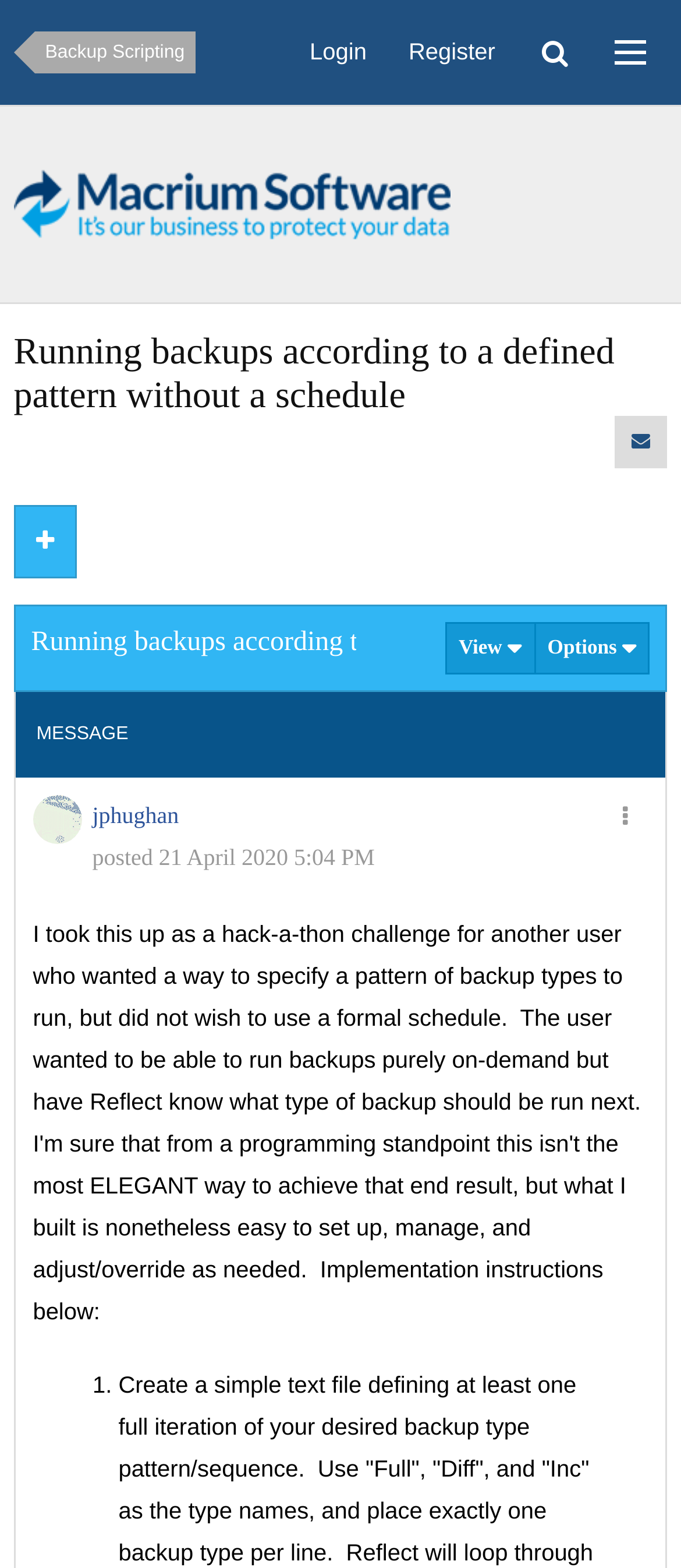What is the date of the posted message?
Offer a detailed and exhaustive answer to the question.

I read the text of the posted message and found the date '21 April 2020' mentioned along with the time '5:04 PM'.